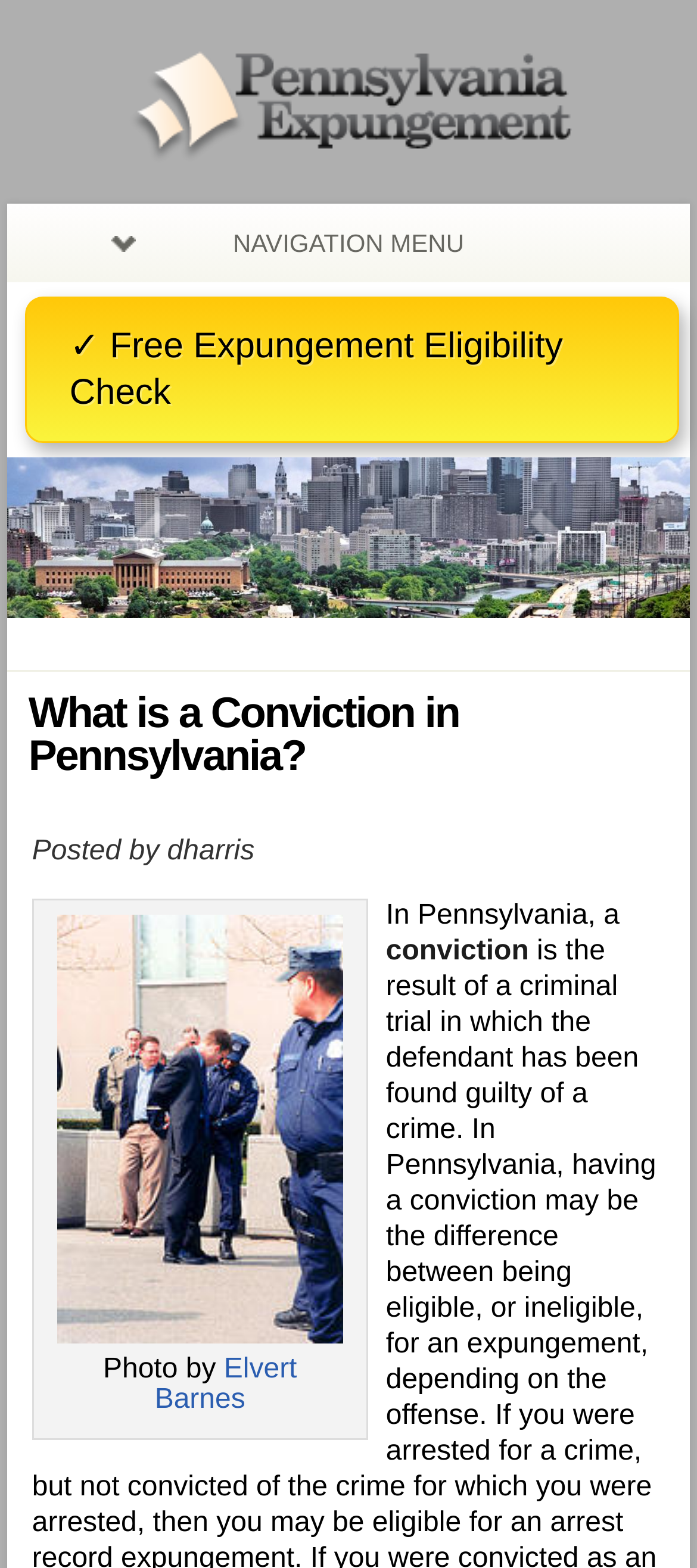Locate the bounding box coordinates of the area you need to click to fulfill this instruction: 'Read about benefits of expungement in Pennsylvania'. The coordinates must be in the form of four float numbers ranging from 0 to 1: [left, top, right, bottom].

[0.01, 0.292, 0.99, 0.394]